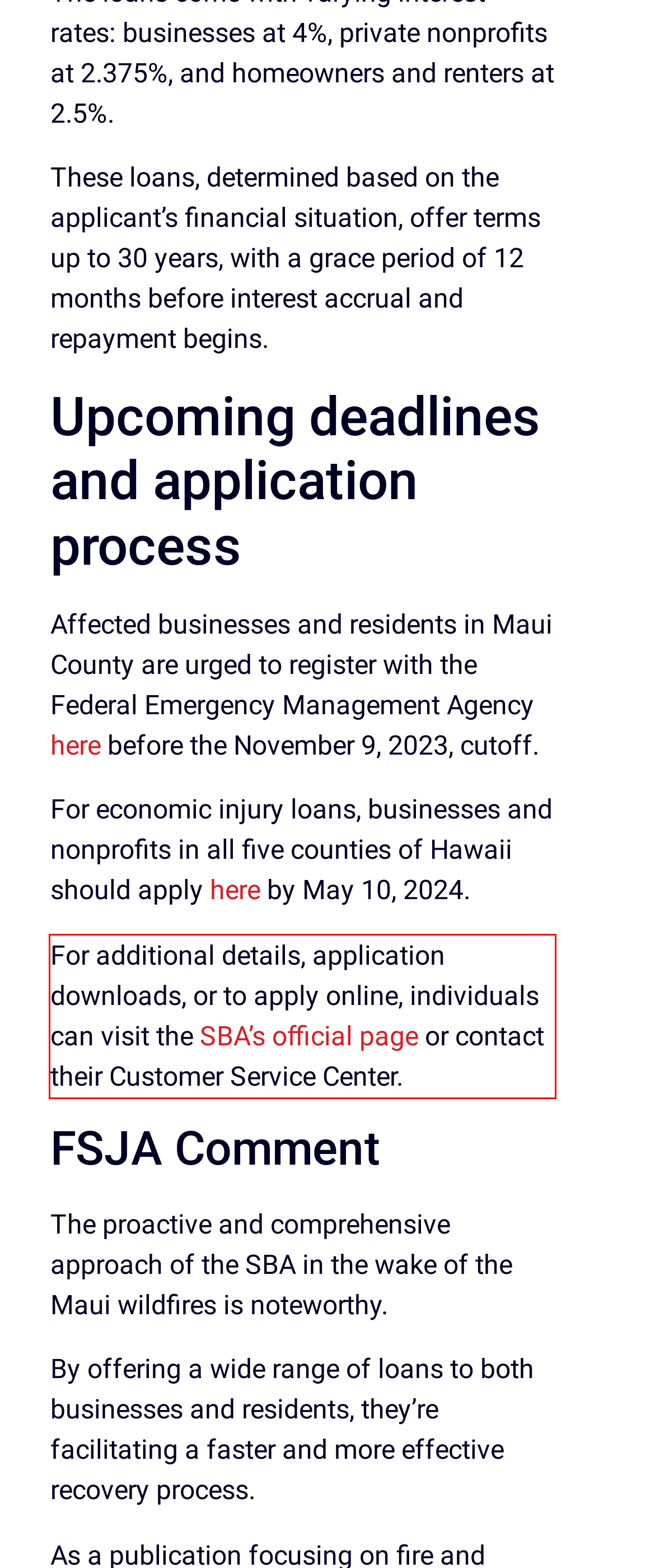You are presented with a screenshot containing a red rectangle. Extract the text found inside this red bounding box.

For additional details, application downloads, or to apply online, individuals can visit the SBA’s official page or contact their Customer Service Center.